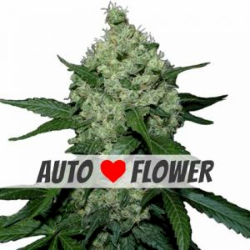Where are autoflowering seeds particularly popular among growers?
Please answer the question with a single word or phrase, referencing the image.

California